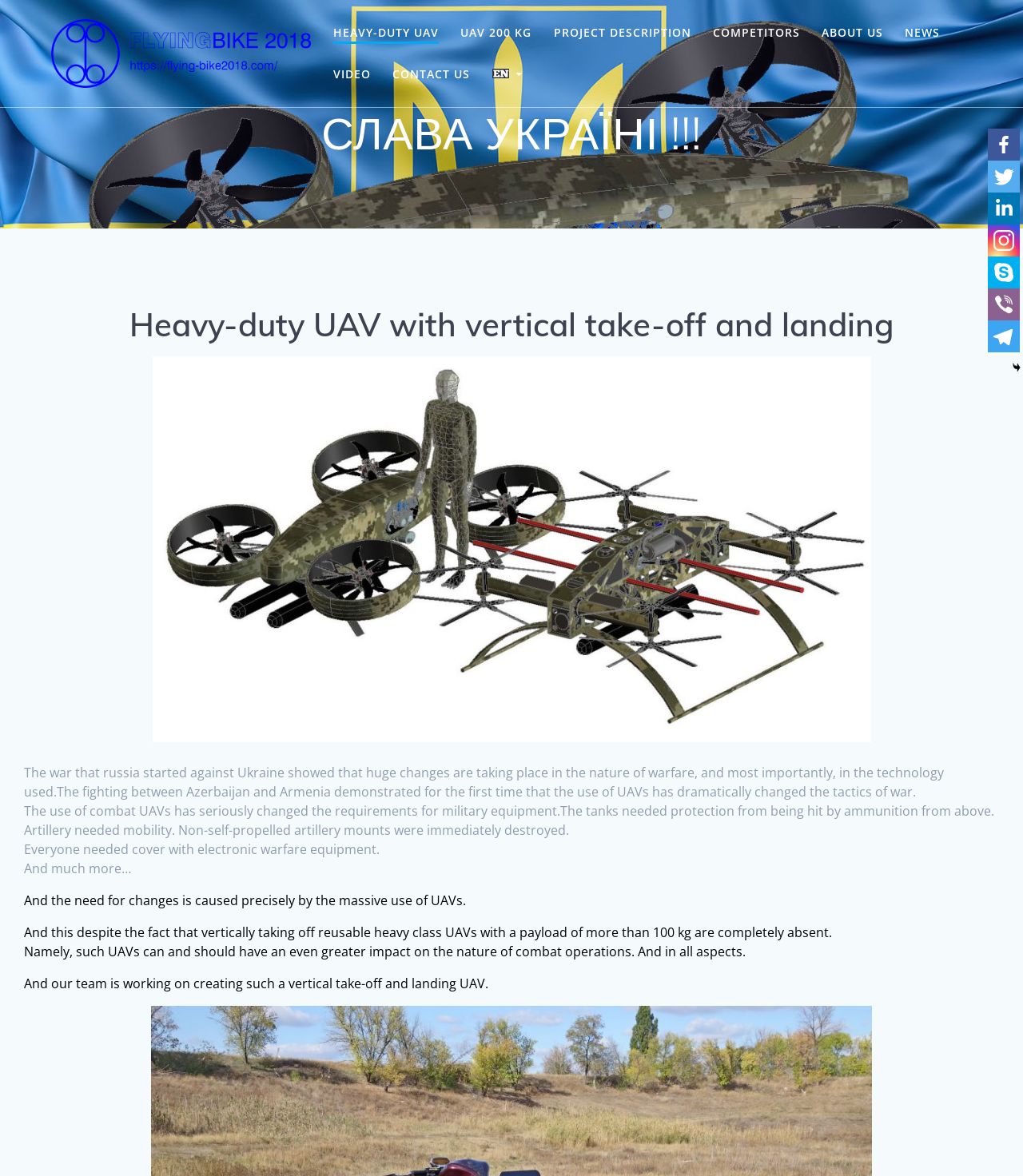Identify and extract the main heading of the webpage.

СЛАВА УКРАЇНІ !!!